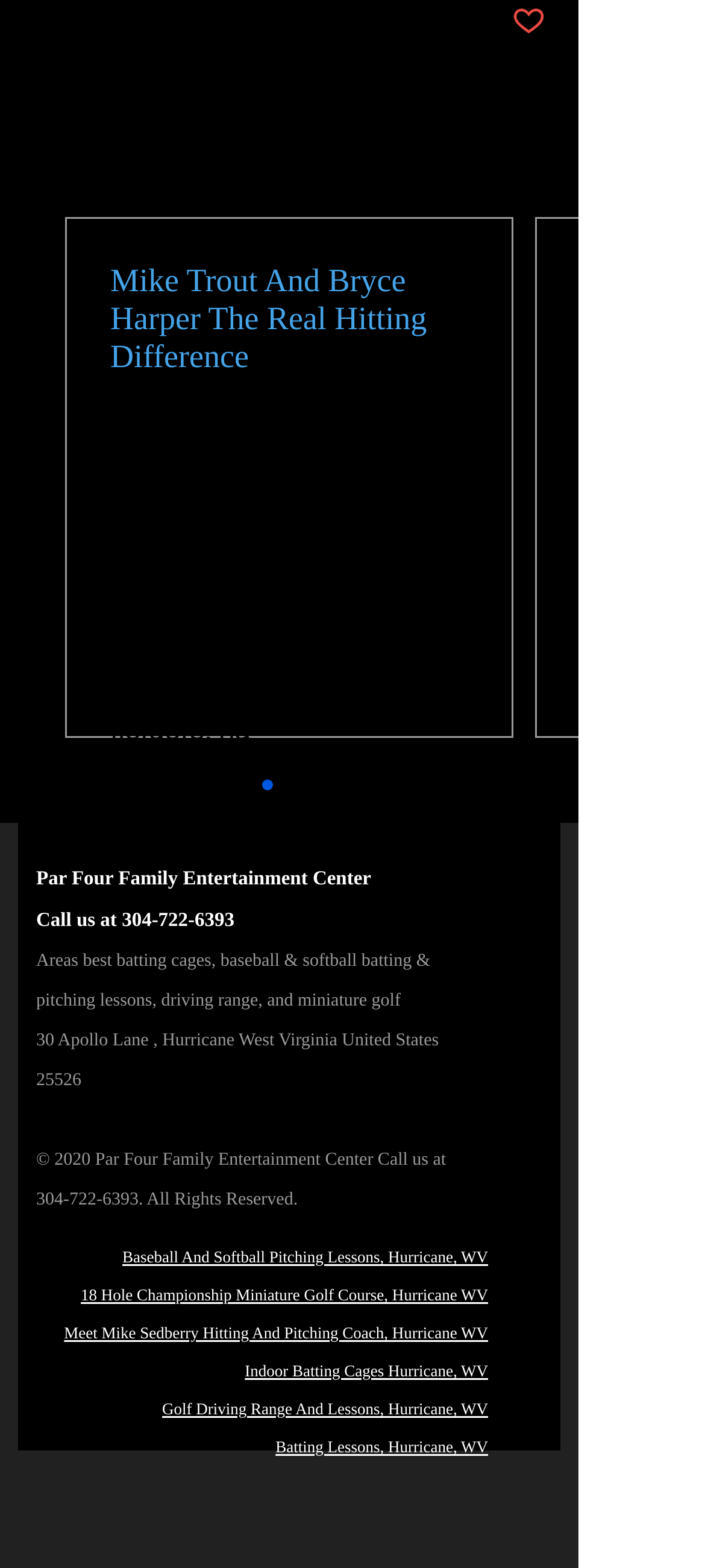Bounding box coordinates must be specified in the format (top-left x, top-left y, bottom-right x, bottom-right y). All values should be floating point numbers between 0 and 1. What are the bounding box coordinates of the UI element described as: 2

[0.046, 0.002, 0.131, 0.026]